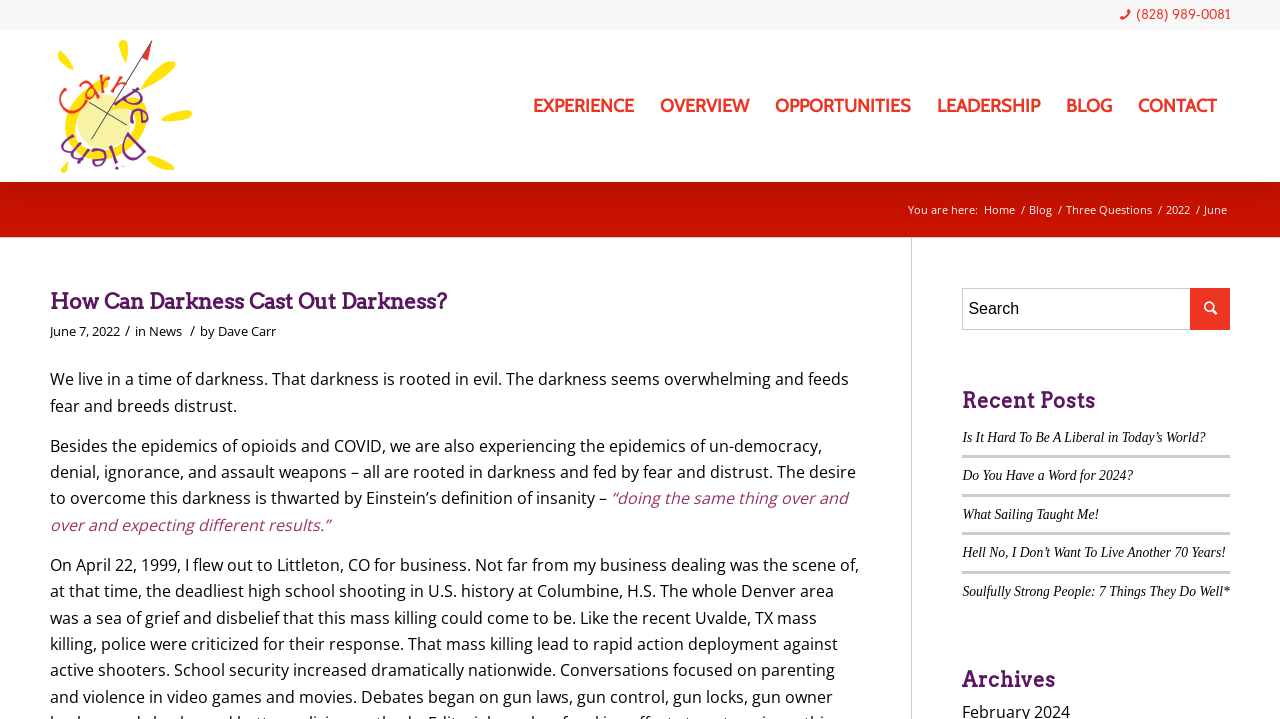Identify the bounding box coordinates of the element that should be clicked to fulfill this task: "view the Archives". The coordinates should be provided as four float numbers between 0 and 1, i.e., [left, top, right, bottom].

[0.752, 0.93, 0.961, 0.961]